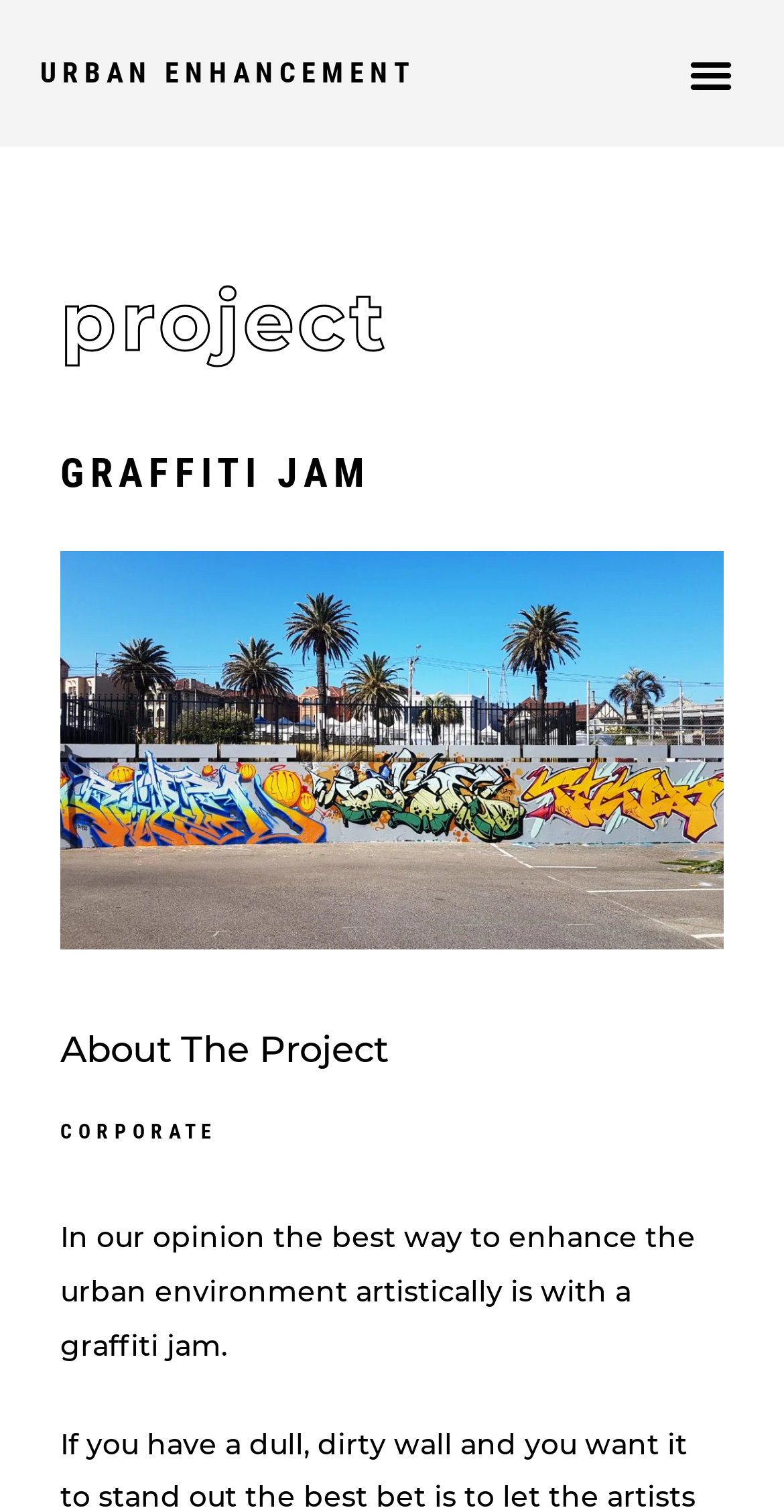Locate the bounding box of the UI element described in the following text: "Urban Enhancement".

[0.051, 0.037, 0.531, 0.059]